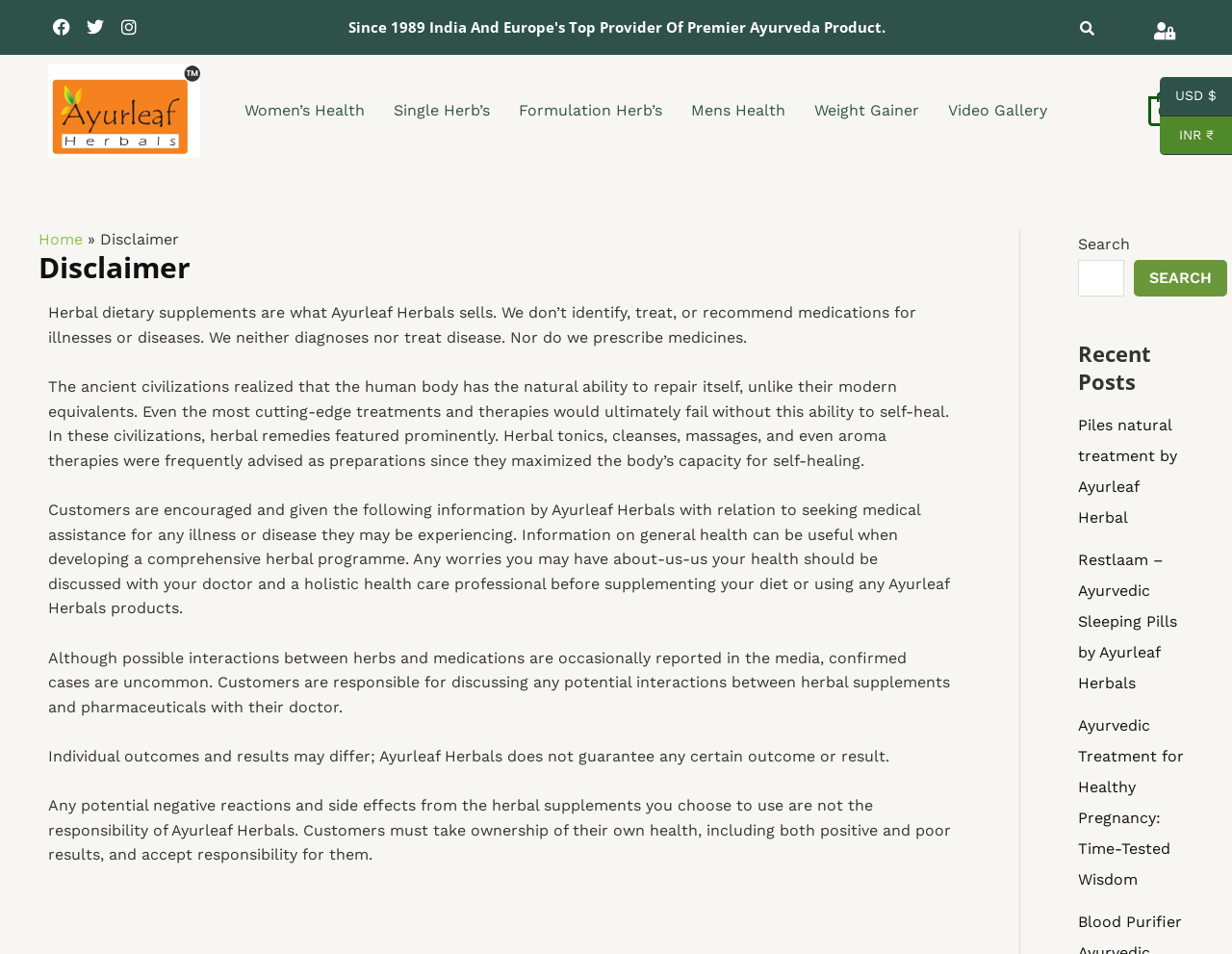What is the section below the navigation bar?
Using the visual information, answer the question in a single word or phrase.

Disclaimer